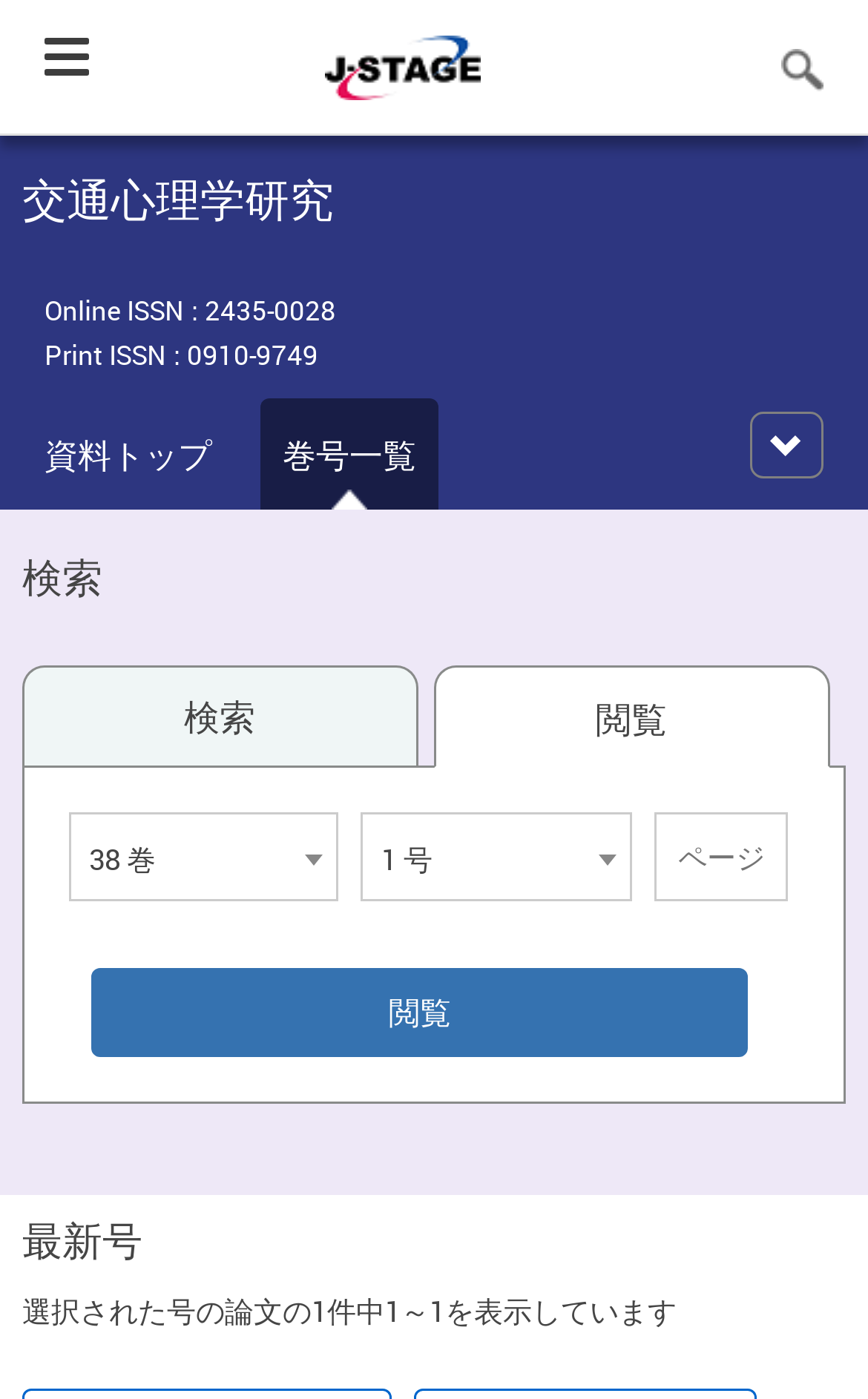Identify the bounding box coordinates necessary to click and complete the given instruction: "Search".

[0.026, 0.393, 0.118, 0.431]